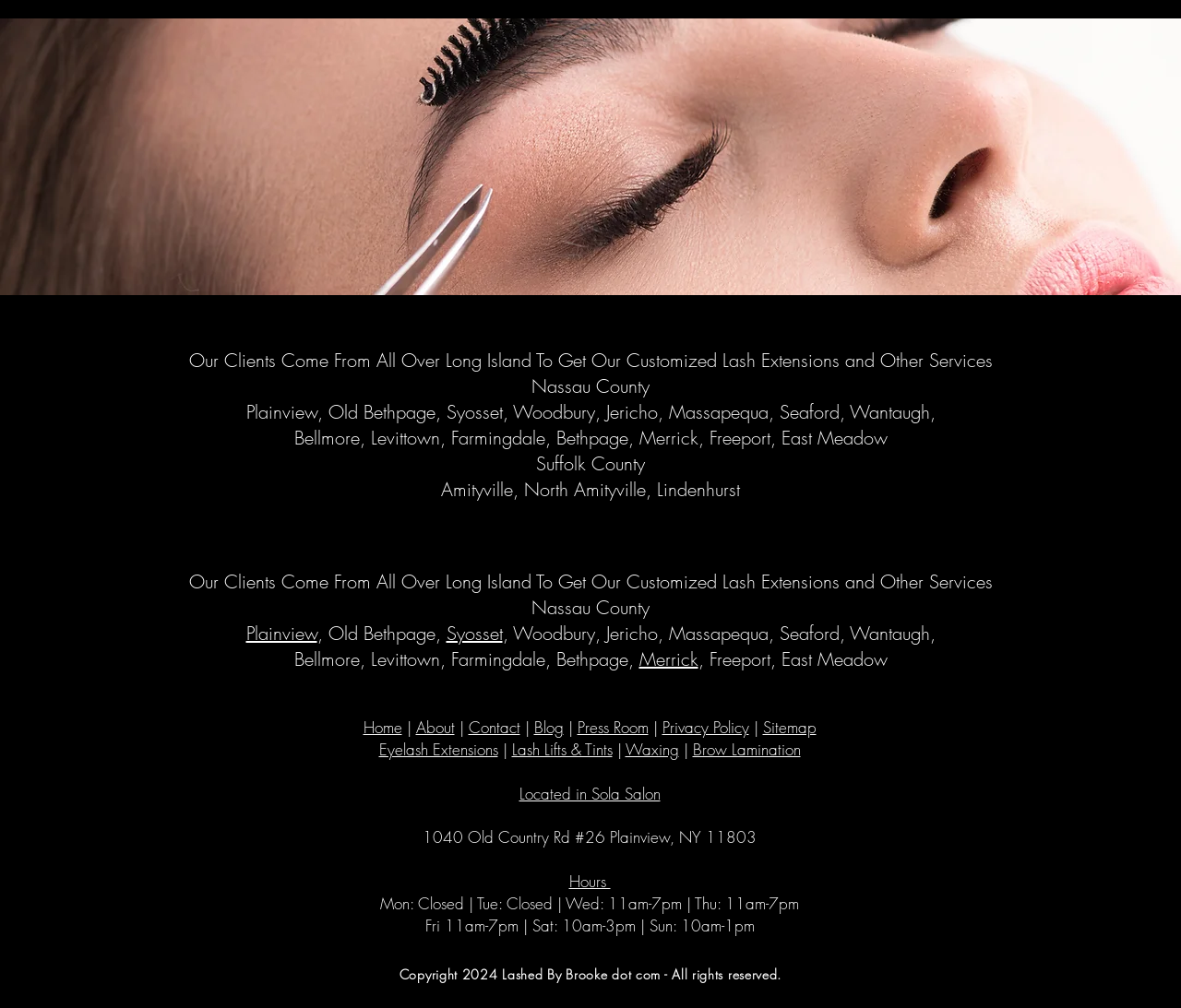Answer the question below with a single word or a brief phrase: 
What counties do Lashed By Brooke's clients come from?

Nassau and Suffolk